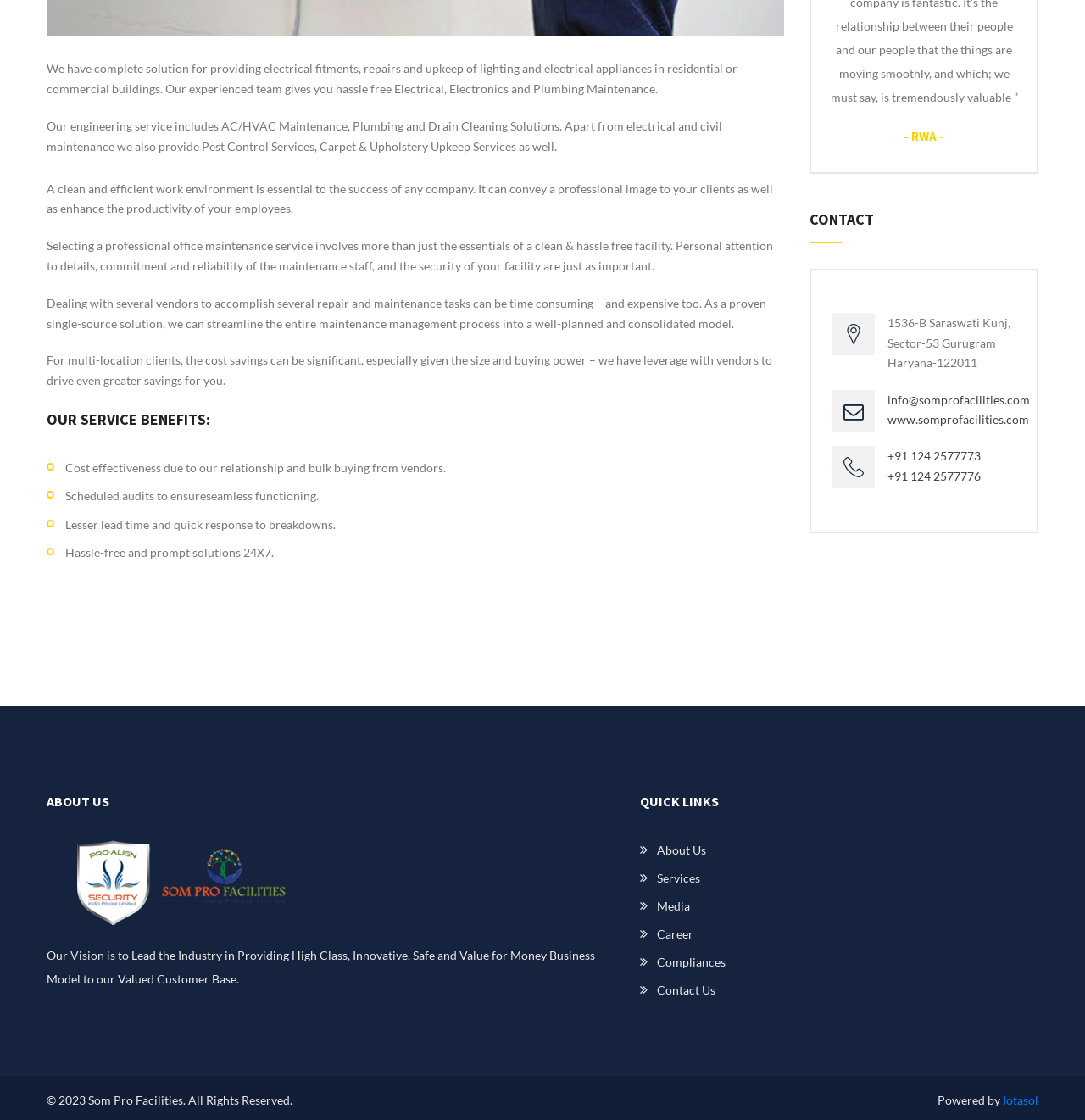Determine the bounding box coordinates of the UI element that matches the following description: "+91 124 2577776". The coordinates should be four float numbers between 0 and 1 in the format [left, top, right, bottom].

[0.818, 0.418, 0.904, 0.431]